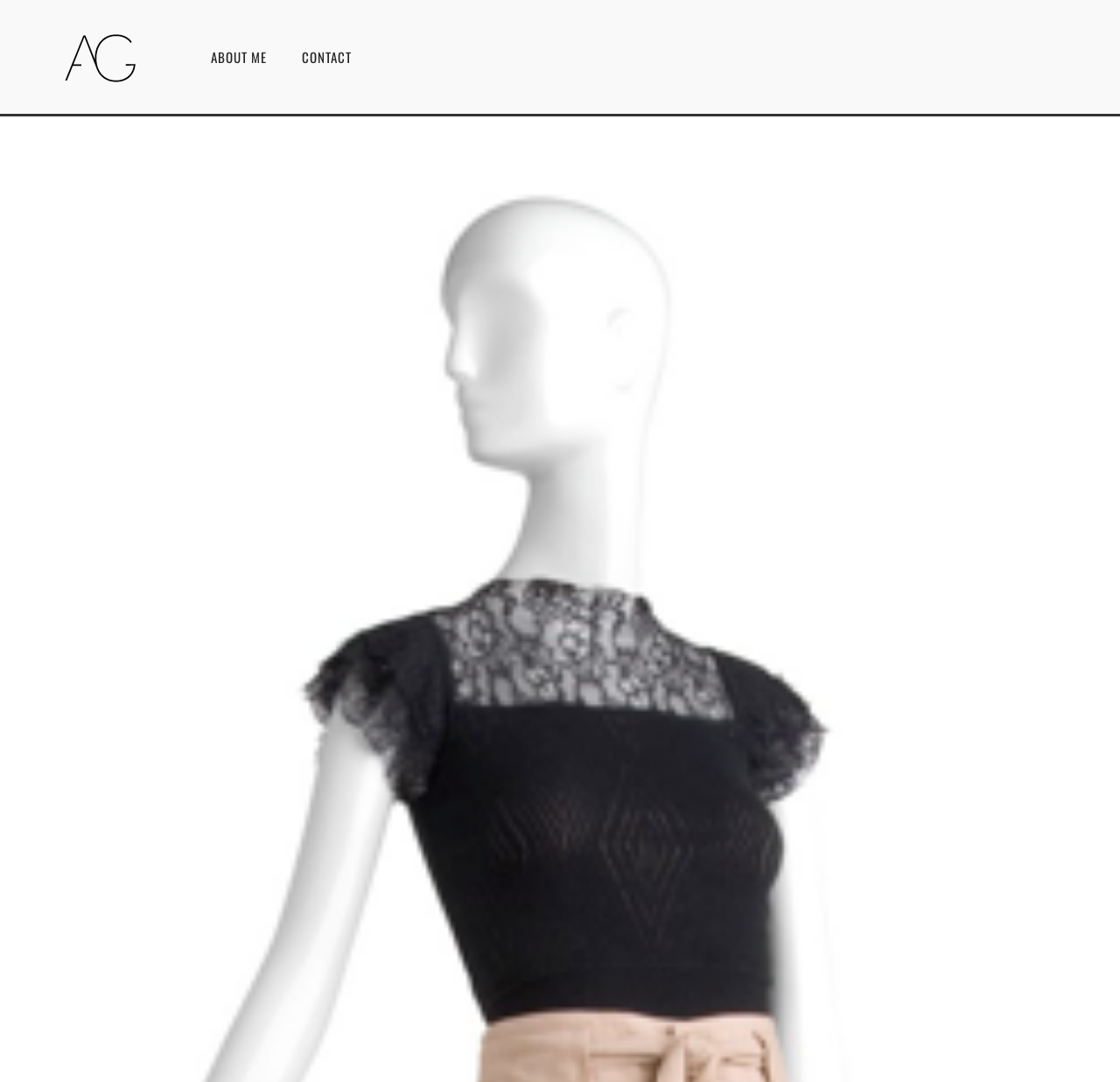Determine the bounding box coordinates of the UI element described below. Use the format (top-left x, top-left y, bottom-right x, bottom-right y) with floating point numbers between 0 and 1: ABOUT ME

[0.173, 0.044, 0.254, 0.061]